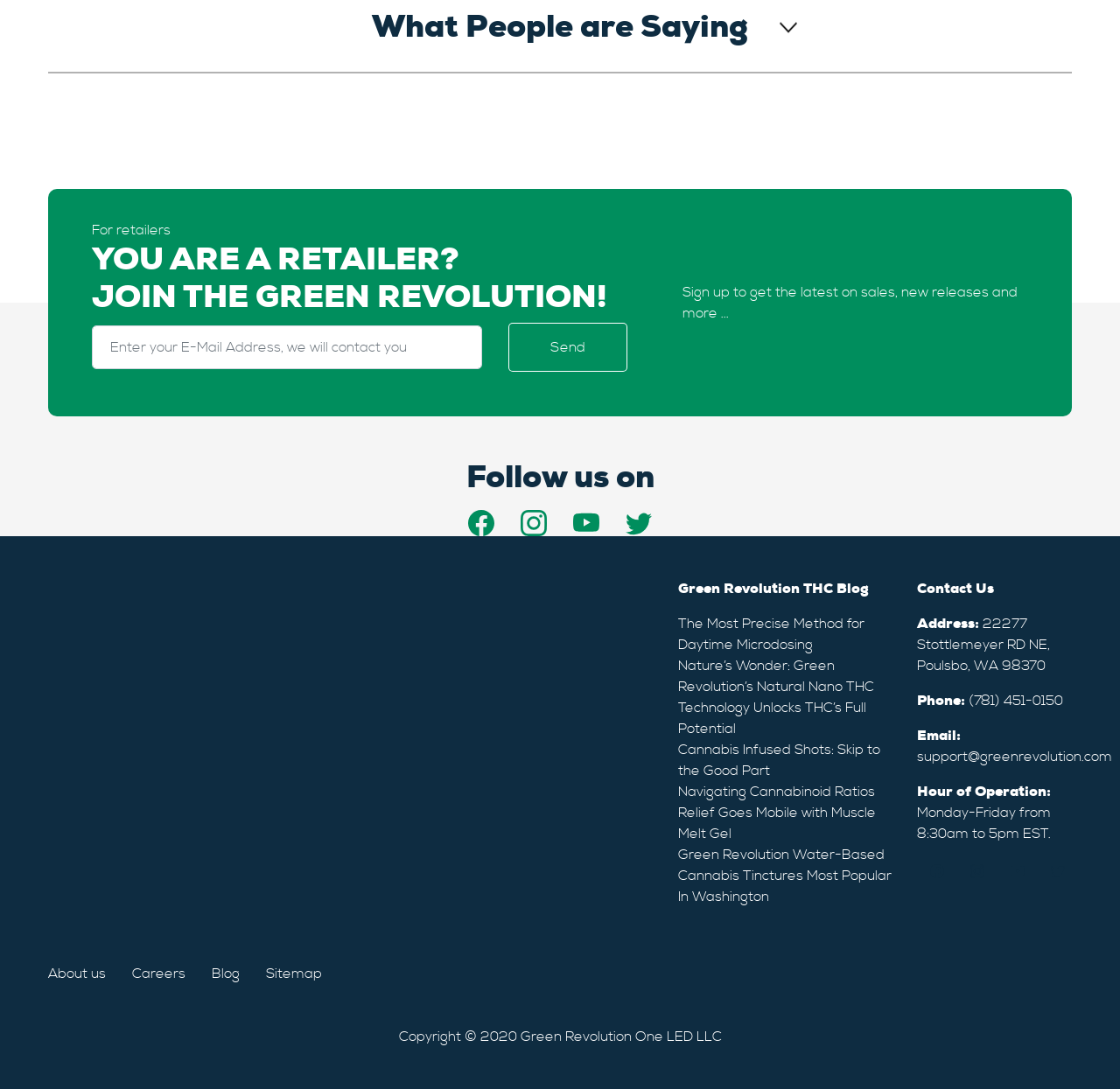Provide the bounding box coordinates of the area you need to click to execute the following instruction: "Follow us on Facebook".

[0.418, 0.468, 0.441, 0.493]